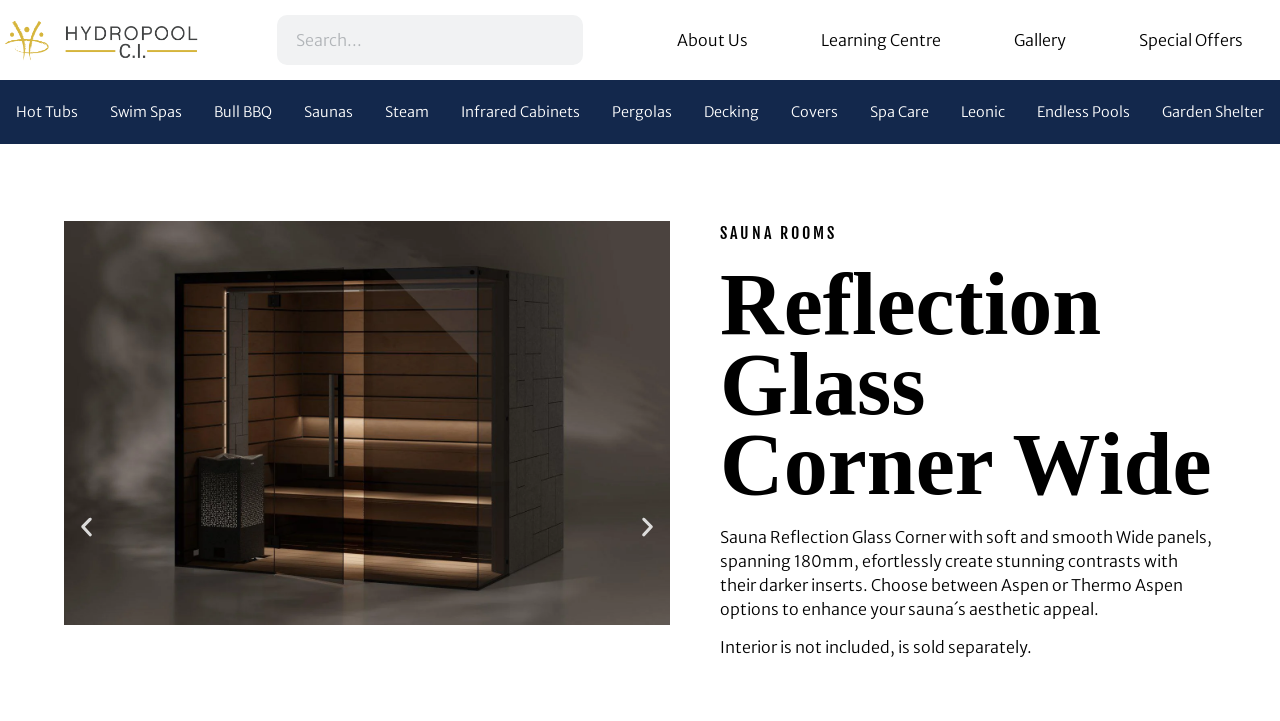Bounding box coordinates are specified in the format (top-left x, top-left y, bottom-right x, bottom-right y). All values are floating point numbers bounded between 0 and 1. Please provide the bounding box coordinate of the region this sentence describes: parent_node: Search name="s" placeholder="Search..."

[0.225, 0.024, 0.408, 0.087]